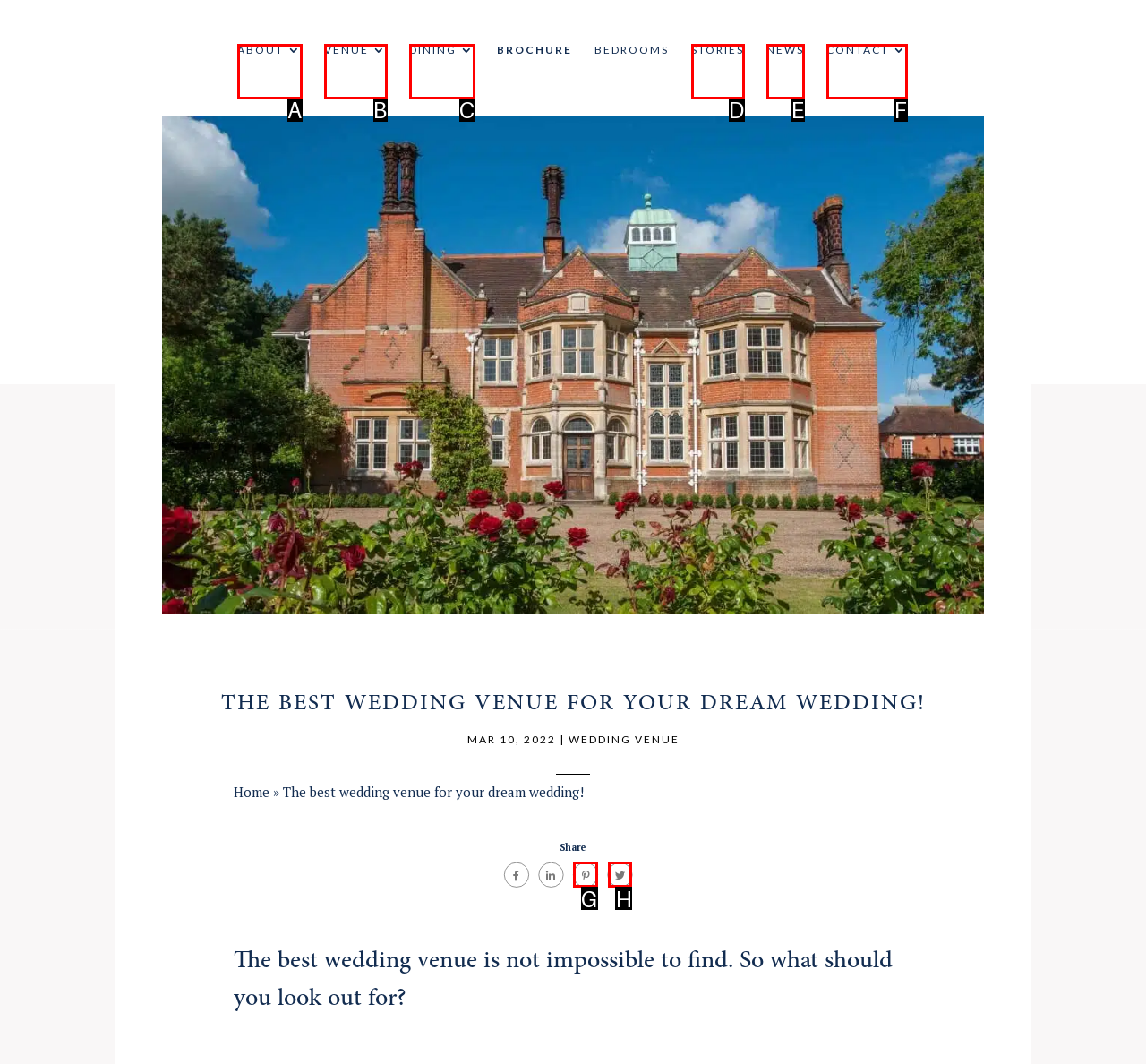Identify the HTML element that corresponds to the following description: Venue. Provide the letter of the correct option from the presented choices.

B